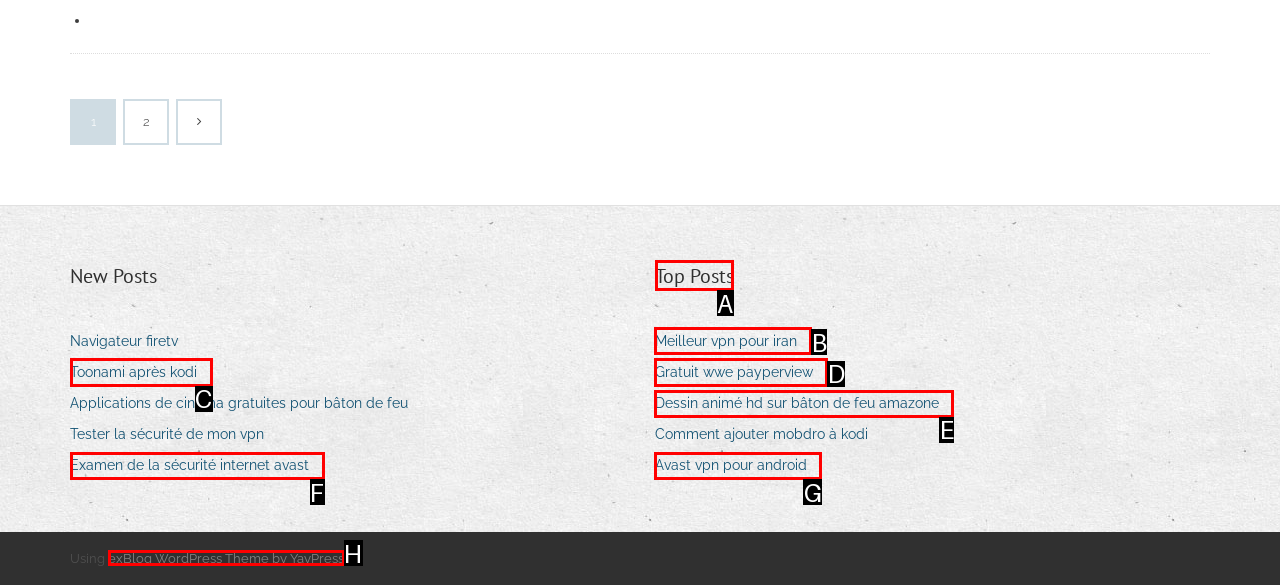Select the correct HTML element to complete the following task: View Top Posts
Provide the letter of the choice directly from the given options.

A